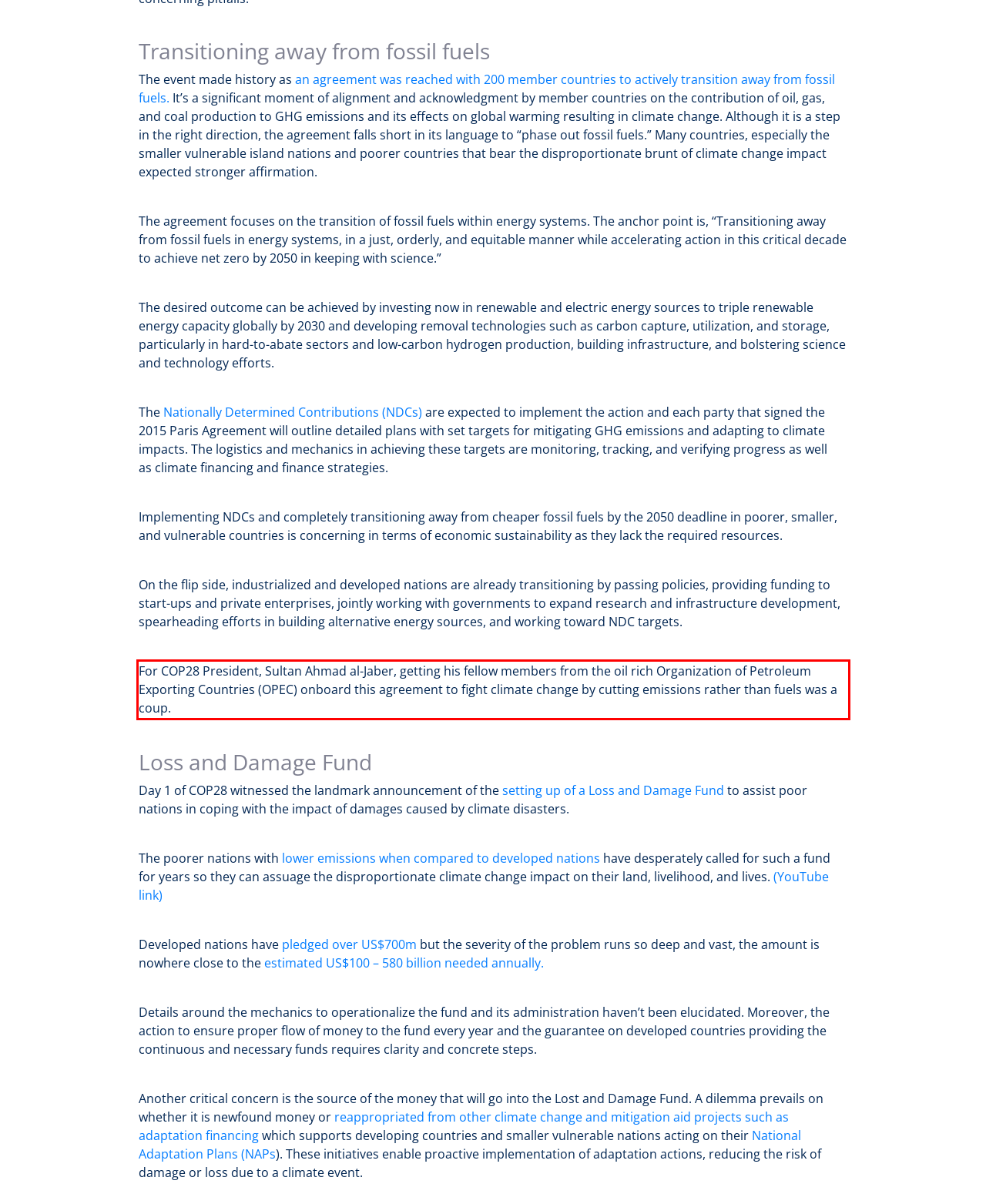Extract and provide the text found inside the red rectangle in the screenshot of the webpage.

For COP28 President, Sultan Ahmad al-Jaber, getting his fellow members from the oil rich Organization of Petroleum Exporting Countries (OPEC) onboard this agreement to fight climate change by cutting emissions rather than fuels was a coup.